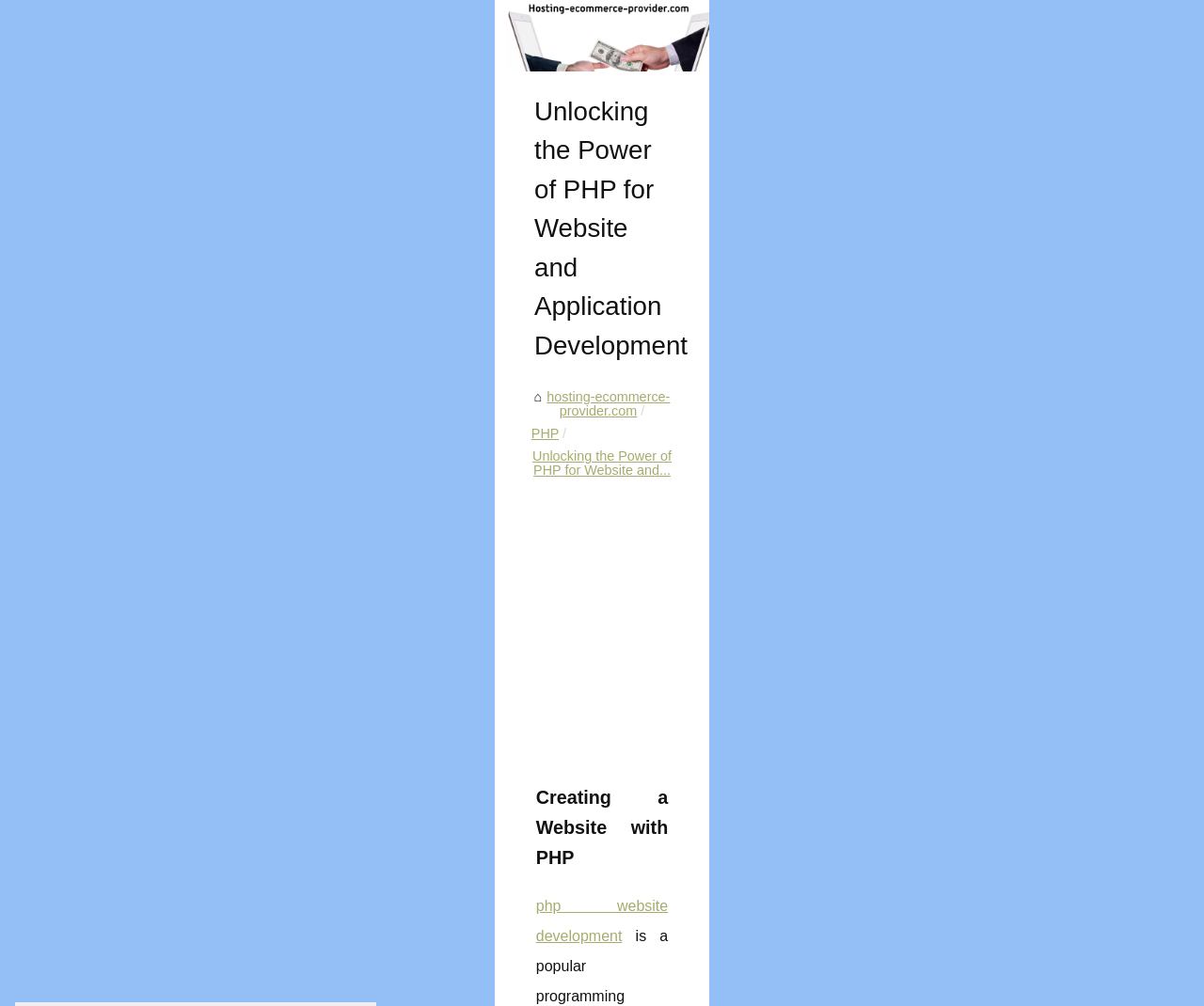Locate the UI element described by hosting-ecommerce-provider.com in the provided webpage screenshot. Return the bounding box coordinates in the format (top-left x, top-left y, bottom-right x, bottom-right y), ensuring all values are between 0 and 1.

[0.046, 0.559, 0.213, 0.574]